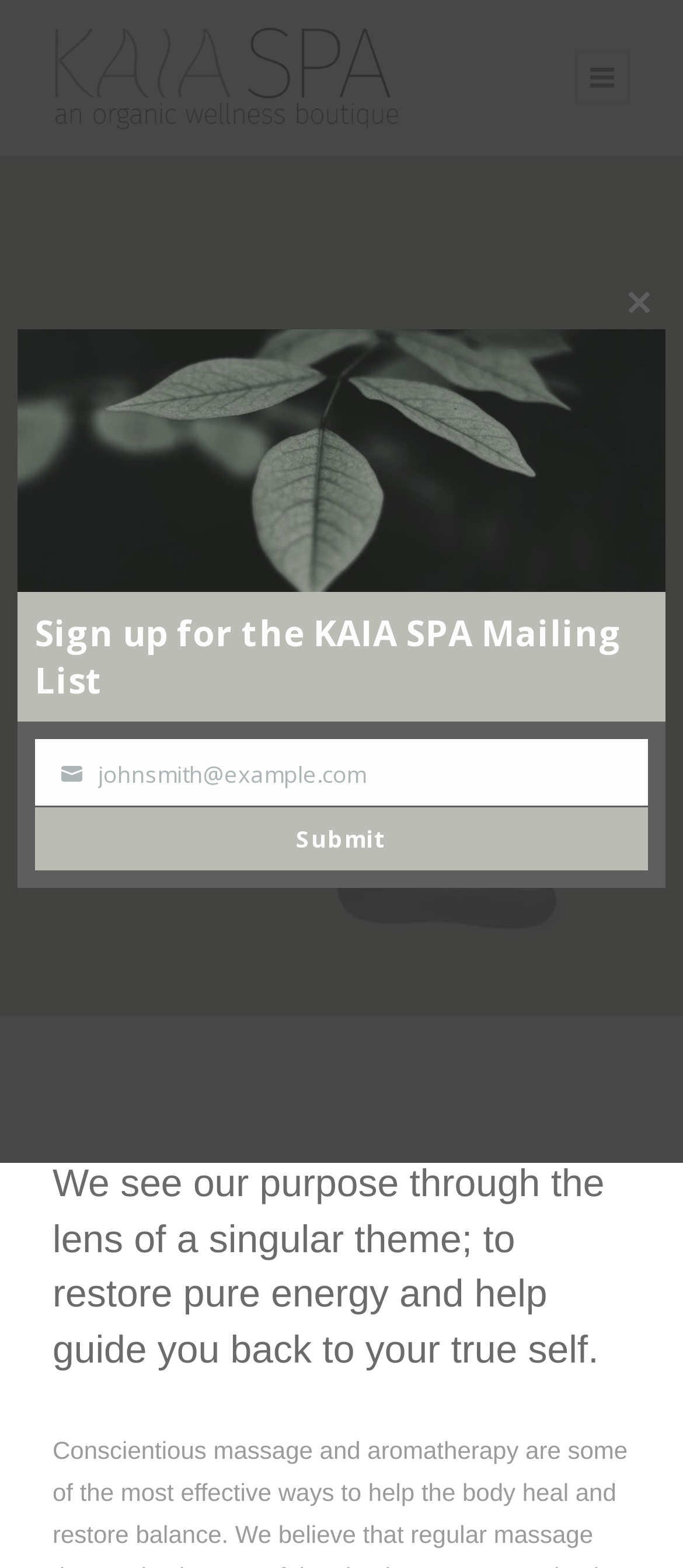What is the purpose of the textbox?
Answer the question with as much detail as you can, using the image as a reference.

The textbox is labeled 'Your email' and is accompanied by a 'Submit' button, indicating that its purpose is to enter an email address, likely for signing up for the KAIA SPA Mailing List.